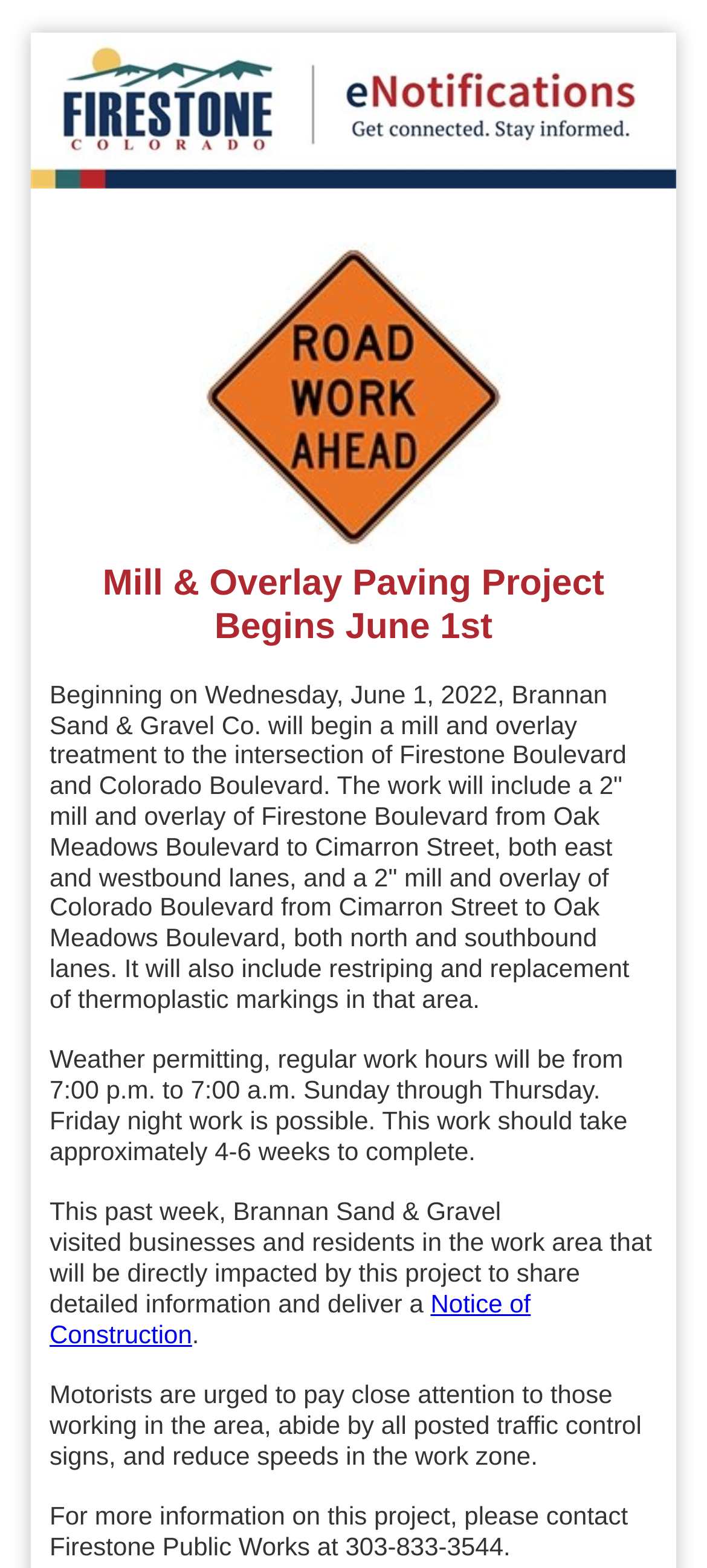Give a one-word or short phrase answer to the question: 
What is the recommended action for motorists in the work zone?

Pay close attention and reduce speeds